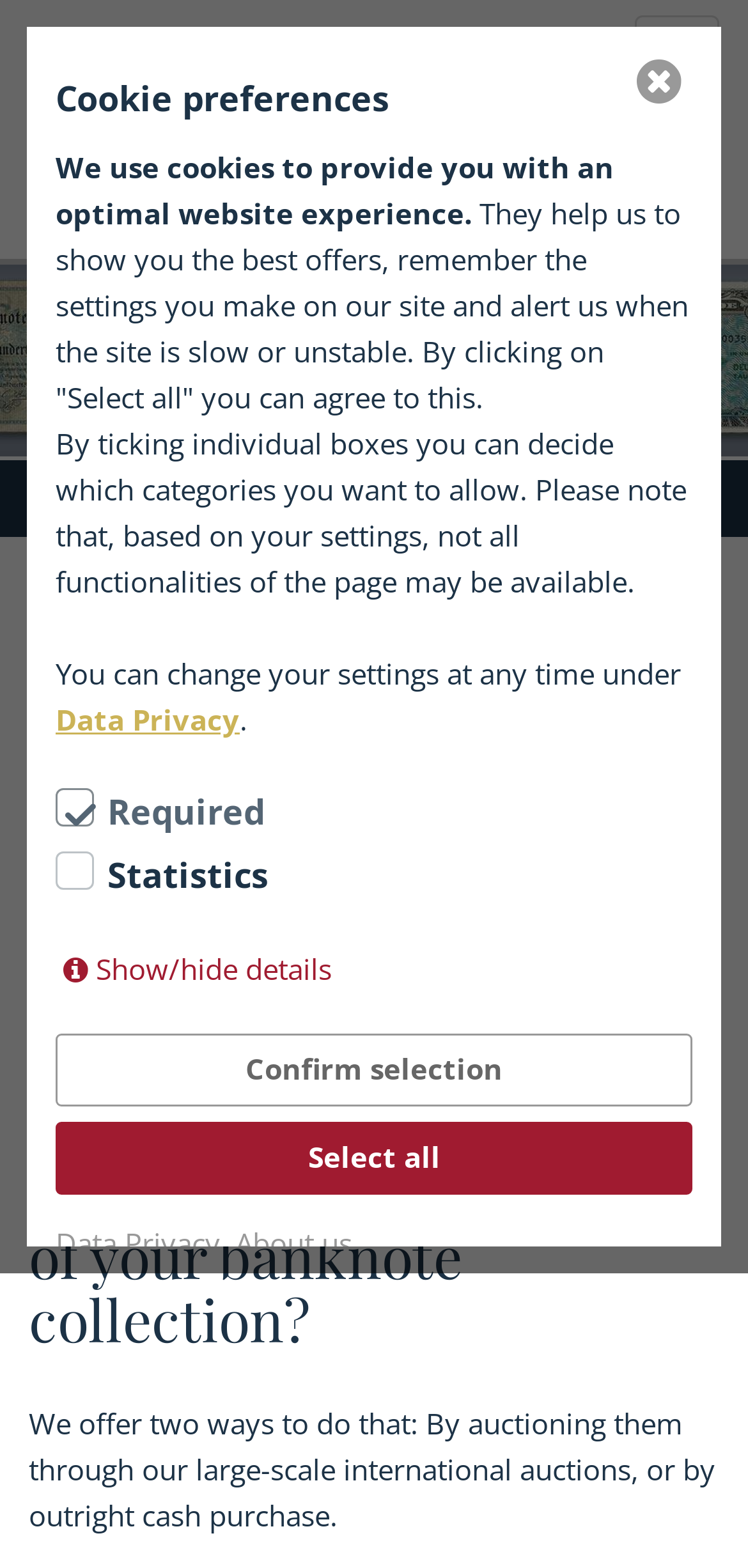Provide a brief response to the question below using a single word or phrase: 
What is the purpose of cookies on this website?

To provide optimal website experience